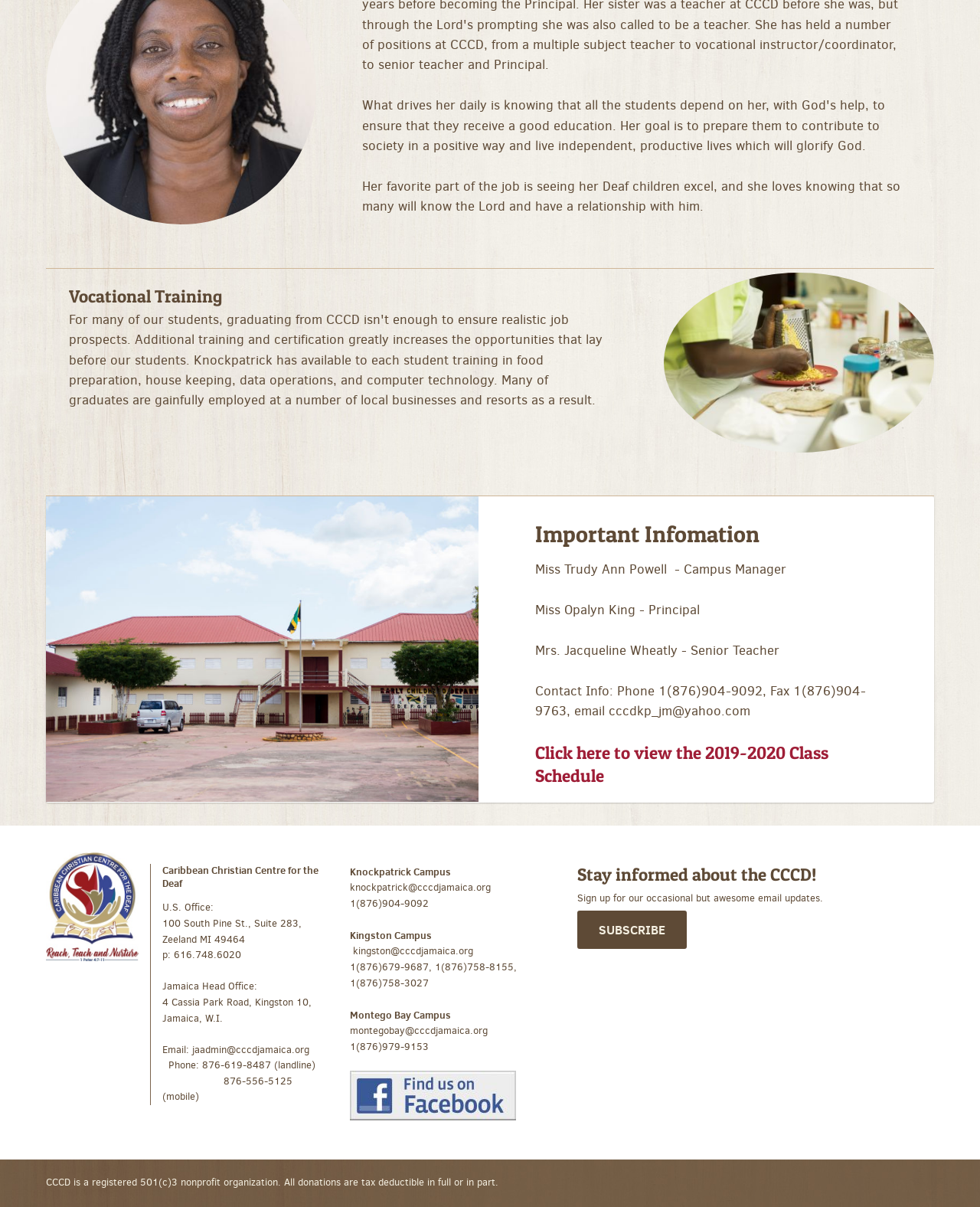What is the mission of the Caribbean Christian Centre for the Deaf?
Answer the question with as much detail as you can, using the image as a reference.

The mission of the Caribbean Christian Centre for the Deaf is to prepare Deaf children to contribute to society in a positive way and live independent, productive lives which will glorify God, as stated in the StaticText element with ID 186.